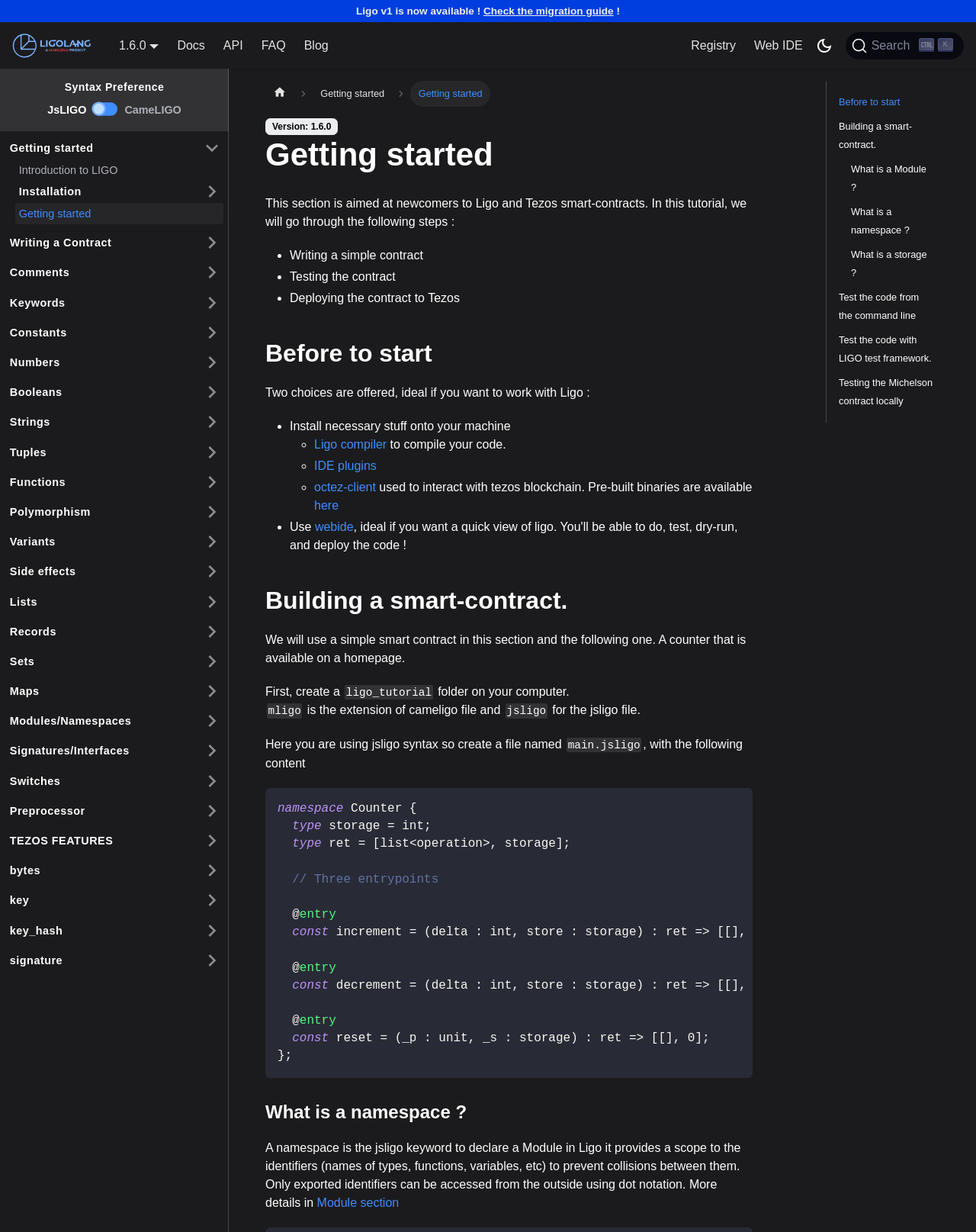Please analyze the image and give a detailed answer to the question:
What is the alternative to installing necessary stuff onto your machine?

I read the text that says 'Two choices are offered, ideal if you want to work with Ligo :' and found that only one option is mentioned, which is 'Install necessary stuff onto your machine', with no alternative mentioned.